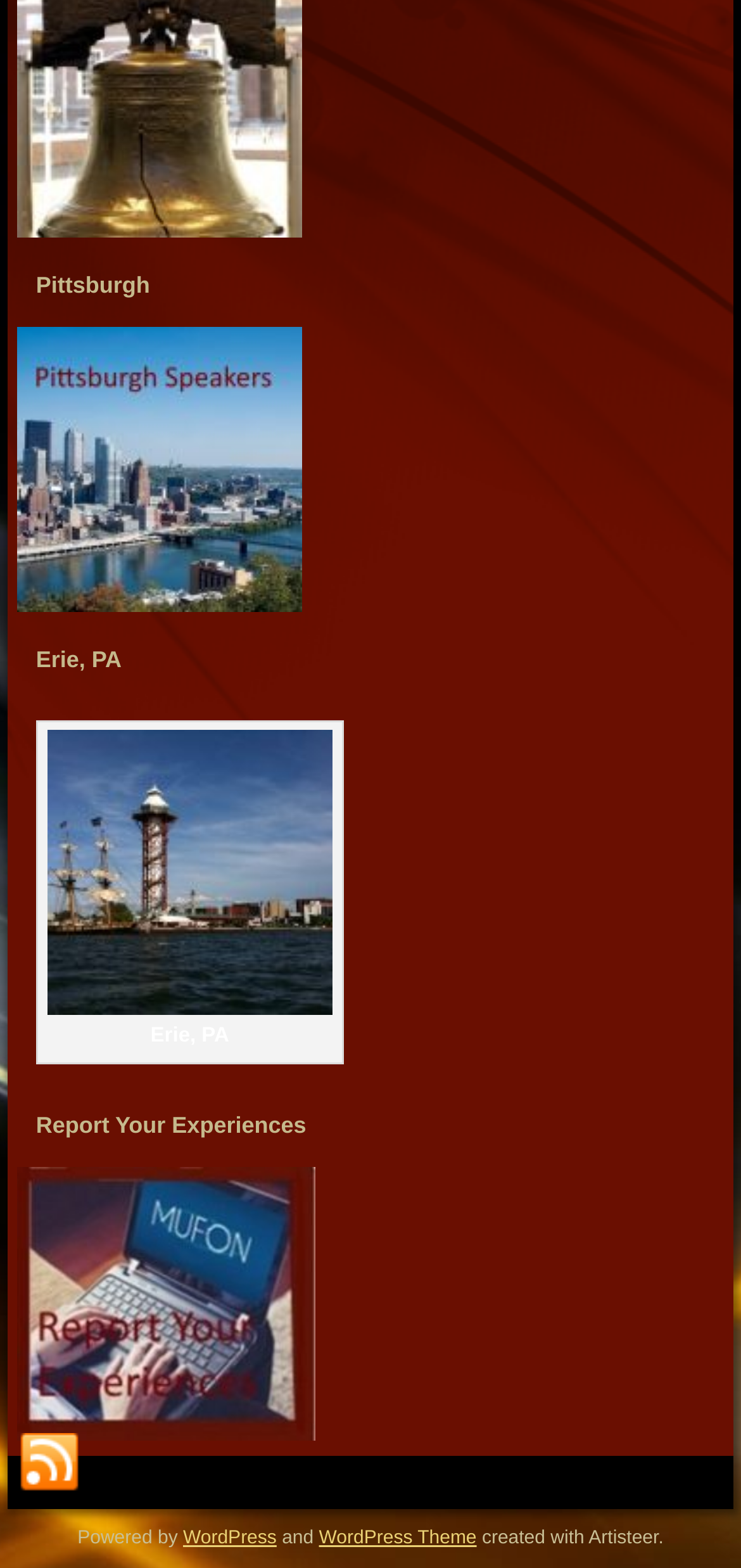Respond with a single word or phrase to the following question: What is the tool used to create the WordPress theme?

Artisteer